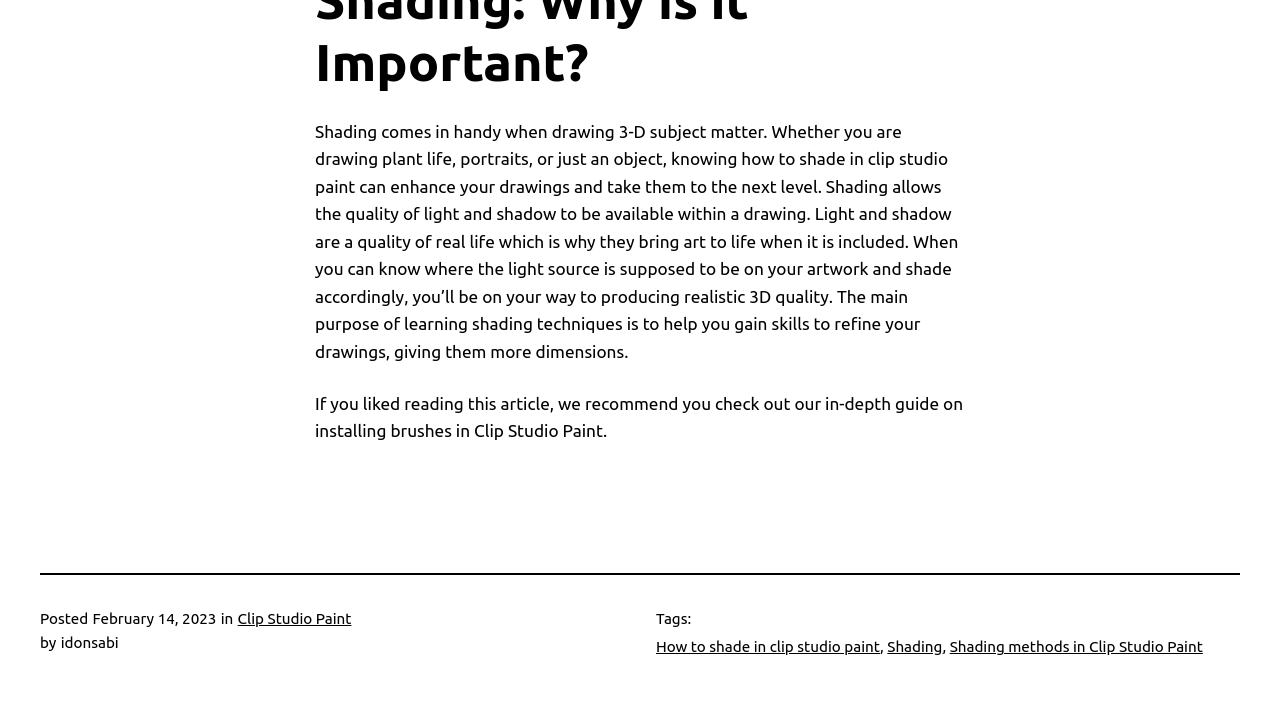Locate the bounding box of the UI element described by: "Shading" in the given webpage screenshot.

[0.693, 0.908, 0.736, 0.932]